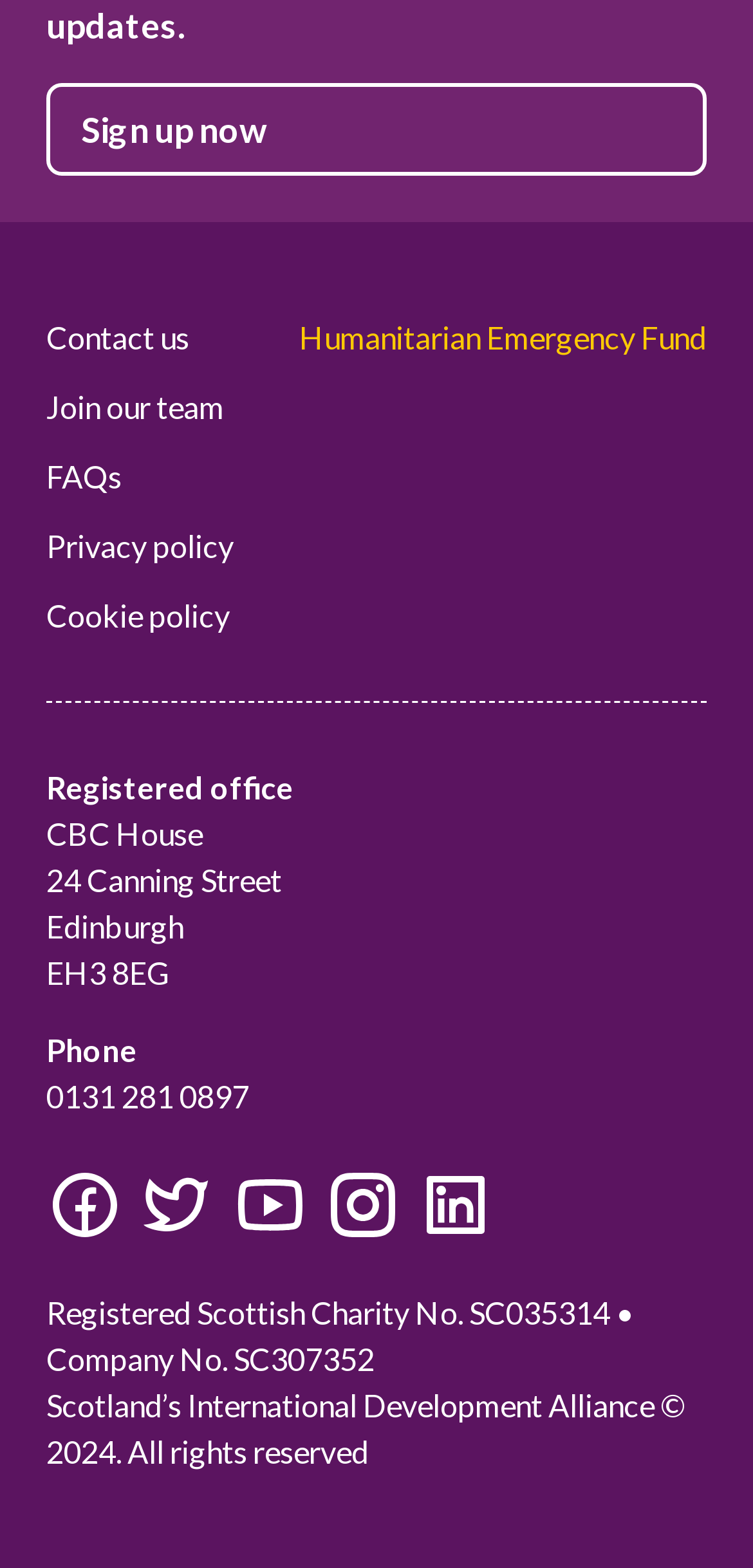Could you indicate the bounding box coordinates of the region to click in order to complete this instruction: "Sign up now".

[0.062, 0.052, 0.938, 0.111]